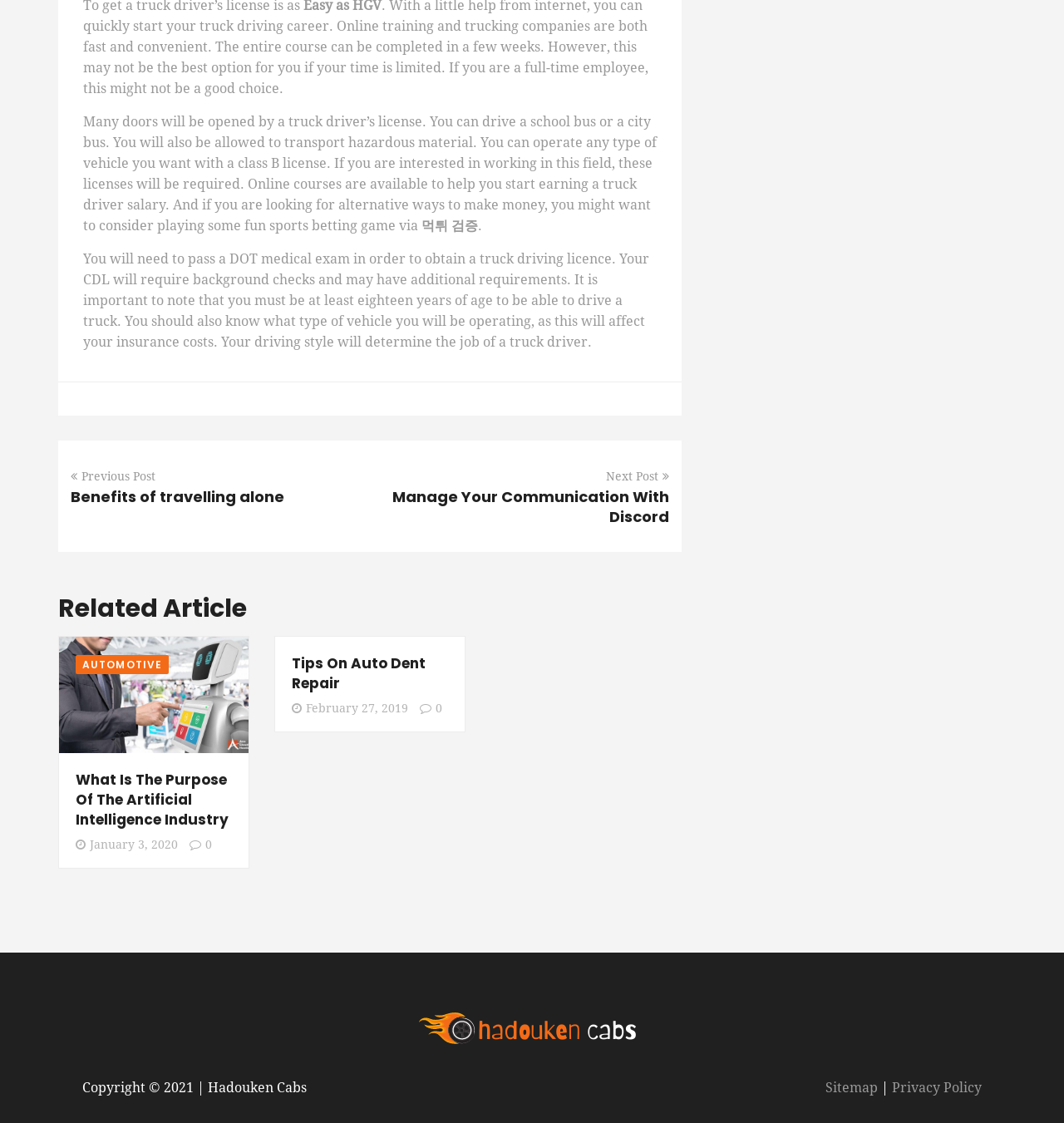How many images are there on the webpage?
Provide a short answer using one word or a brief phrase based on the image.

2